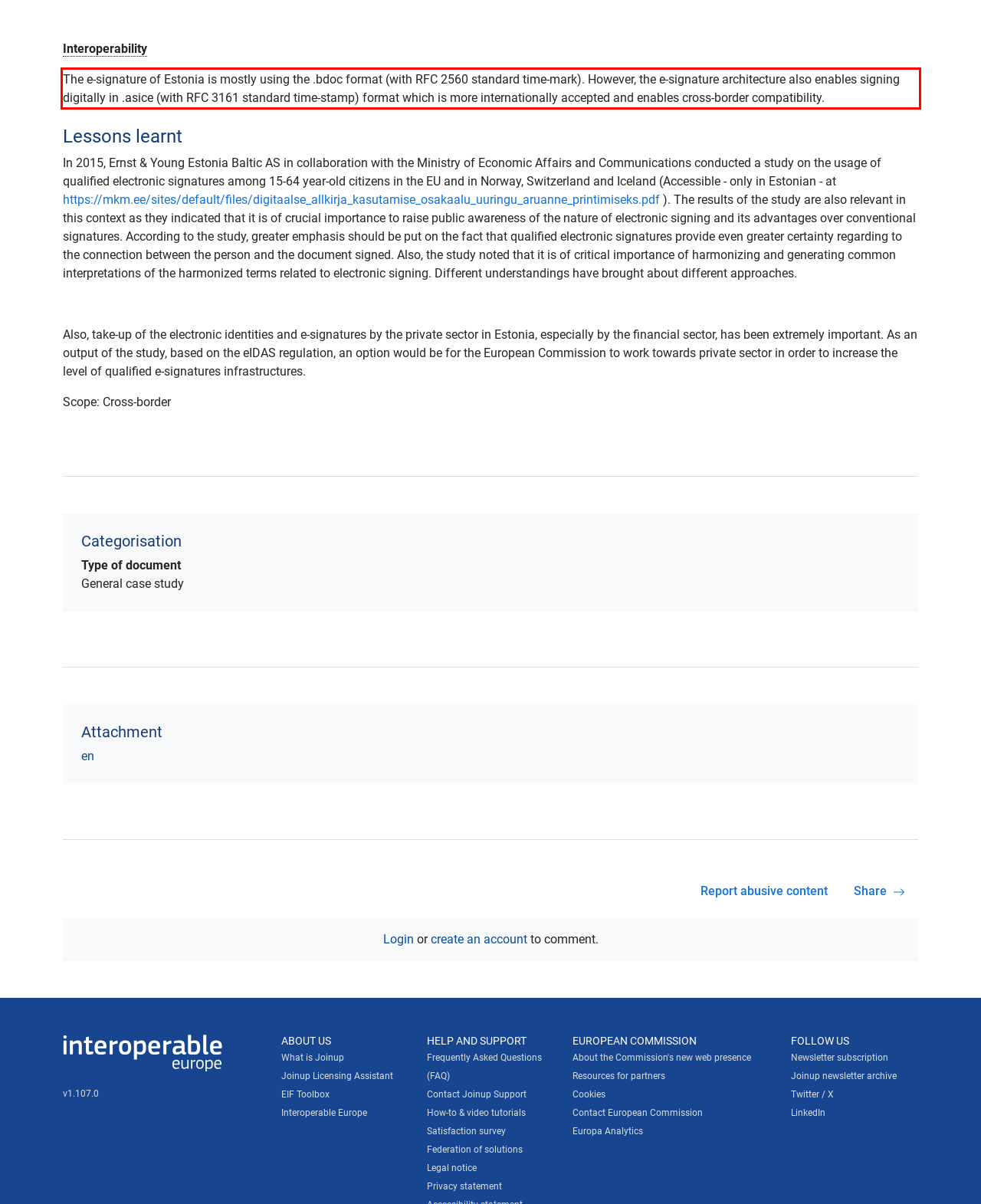Given the screenshot of a webpage, identify the red rectangle bounding box and recognize the text content inside it, generating the extracted text.

The e-signature of Estonia is mostly using the .bdoc format (with RFC 2560 standard time-mark). However, the e-signature architecture also enables signing digitally in .asice (with RFC 3161 standard time-stamp) format which is more internationally accepted and enables cross-border compatibility.